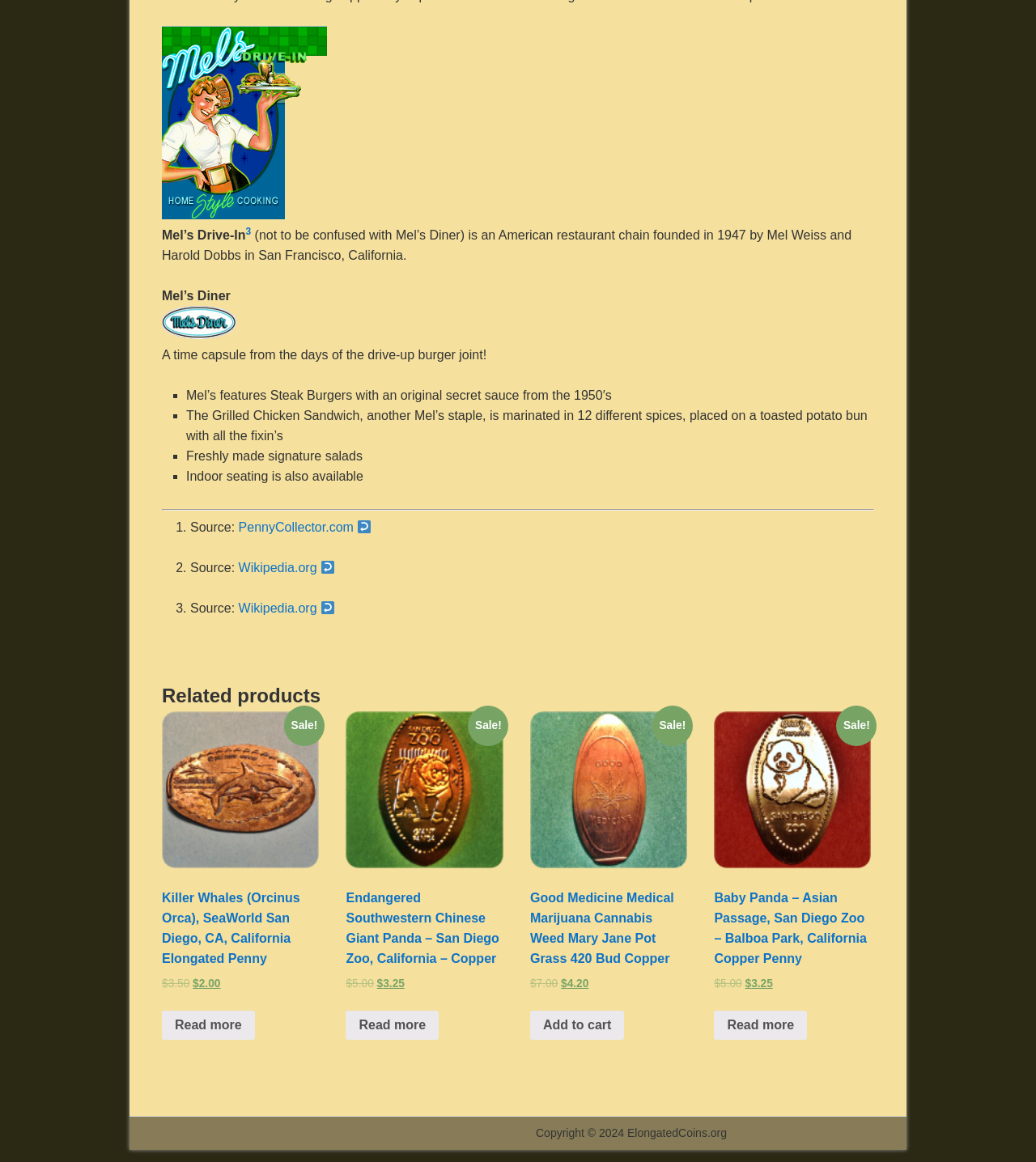Find the bounding box coordinates for the HTML element specified by: "Read more".

[0.334, 0.87, 0.424, 0.895]